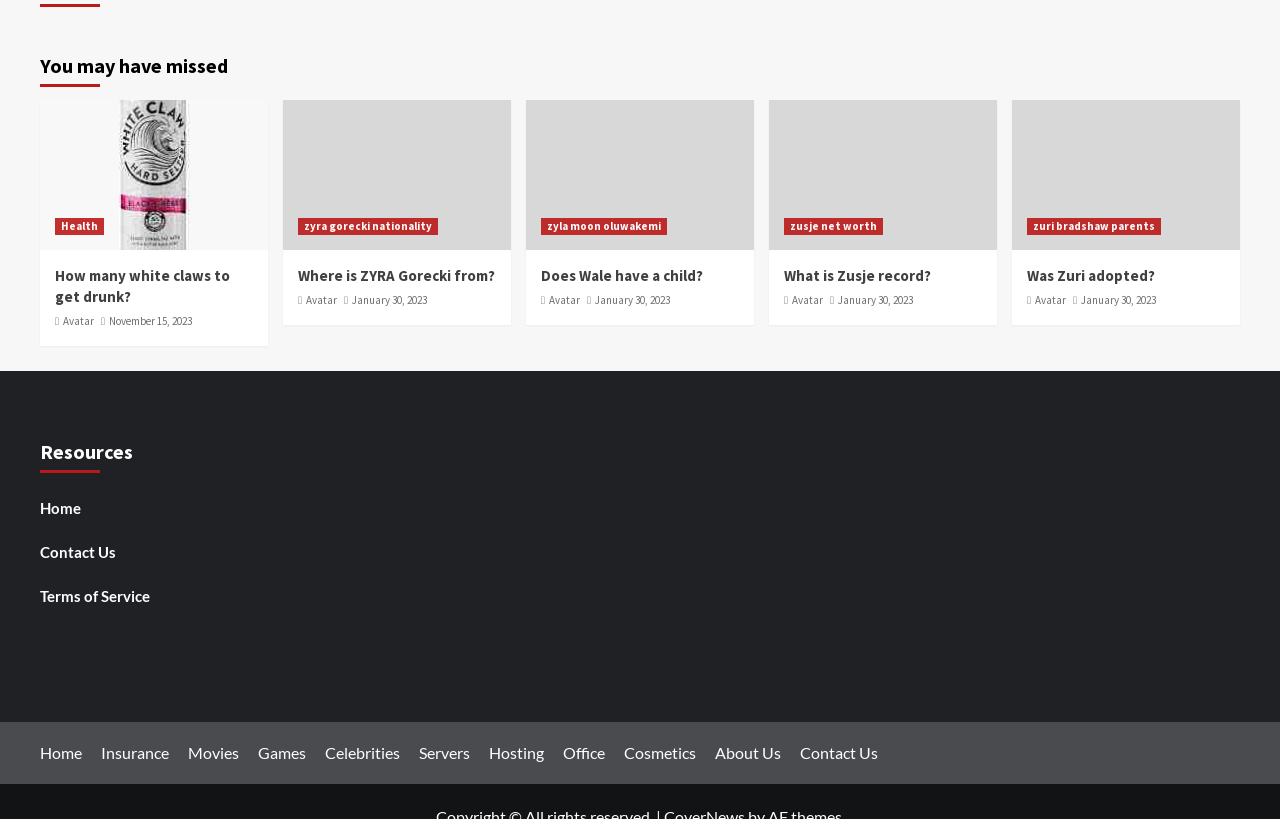What is the topic of the third article? Based on the image, give a response in one word or a short phrase.

Wale's child